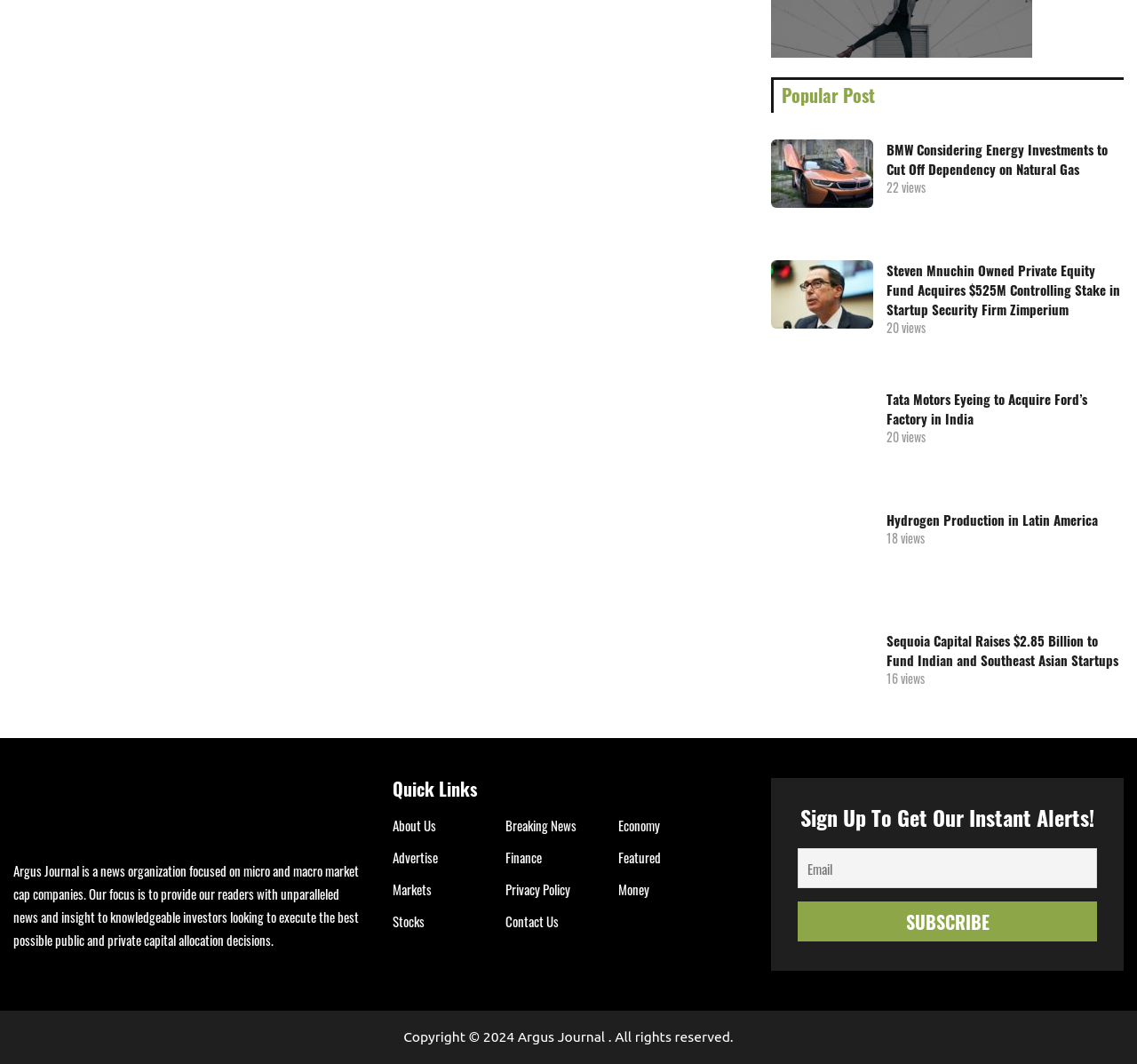Determine the bounding box coordinates of the clickable element necessary to fulfill the instruction: "Check the Copyright information". Provide the coordinates as four float numbers within the 0 to 1 range, i.e., [left, top, right, bottom].

[0.355, 0.967, 0.455, 0.982]